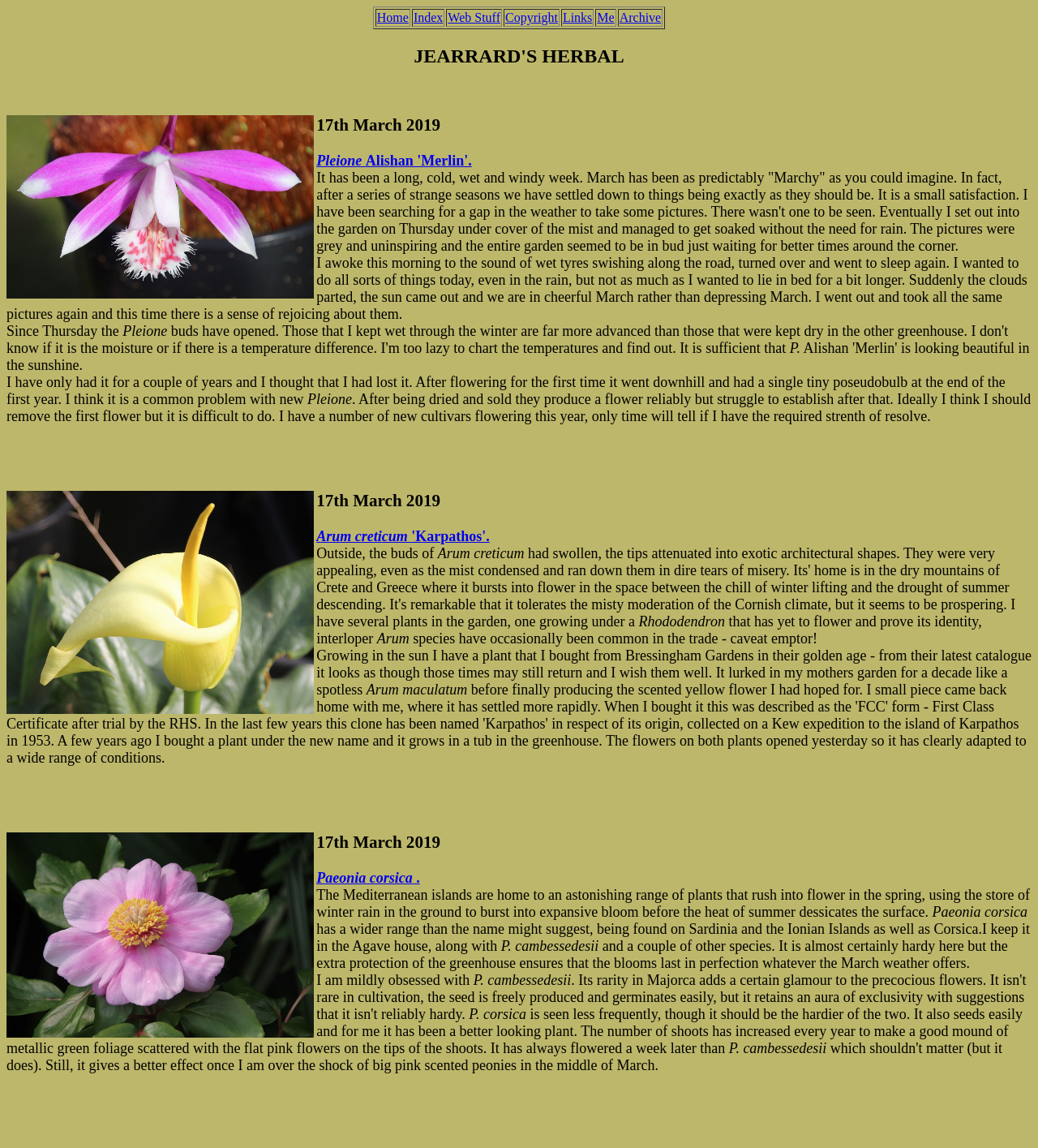Kindly determine the bounding box coordinates for the area that needs to be clicked to execute this instruction: "View the 'Pleione Alishan Merlin' image".

[0.006, 0.1, 0.302, 0.26]